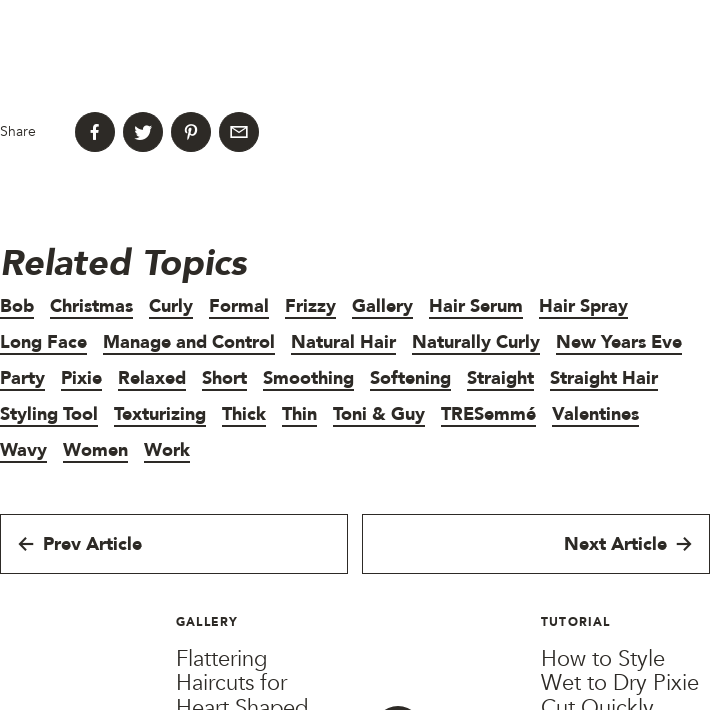Please answer the following question using a single word or phrase: 
What is the purpose of the hairstyle?

To enhance elegance